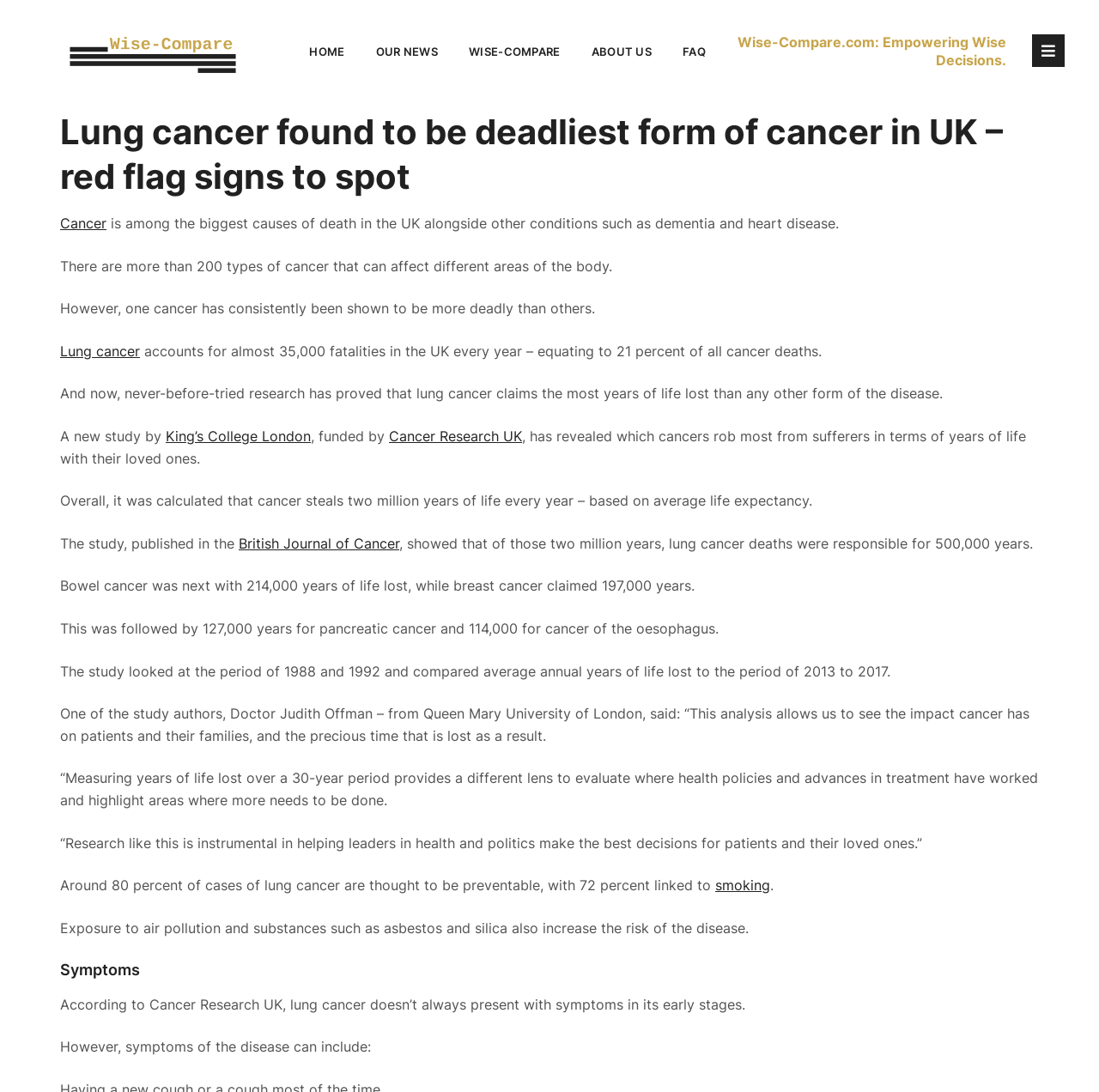How many years of life are lost due to cancer every year?
Based on the screenshot, provide your answer in one word or phrase.

Two million